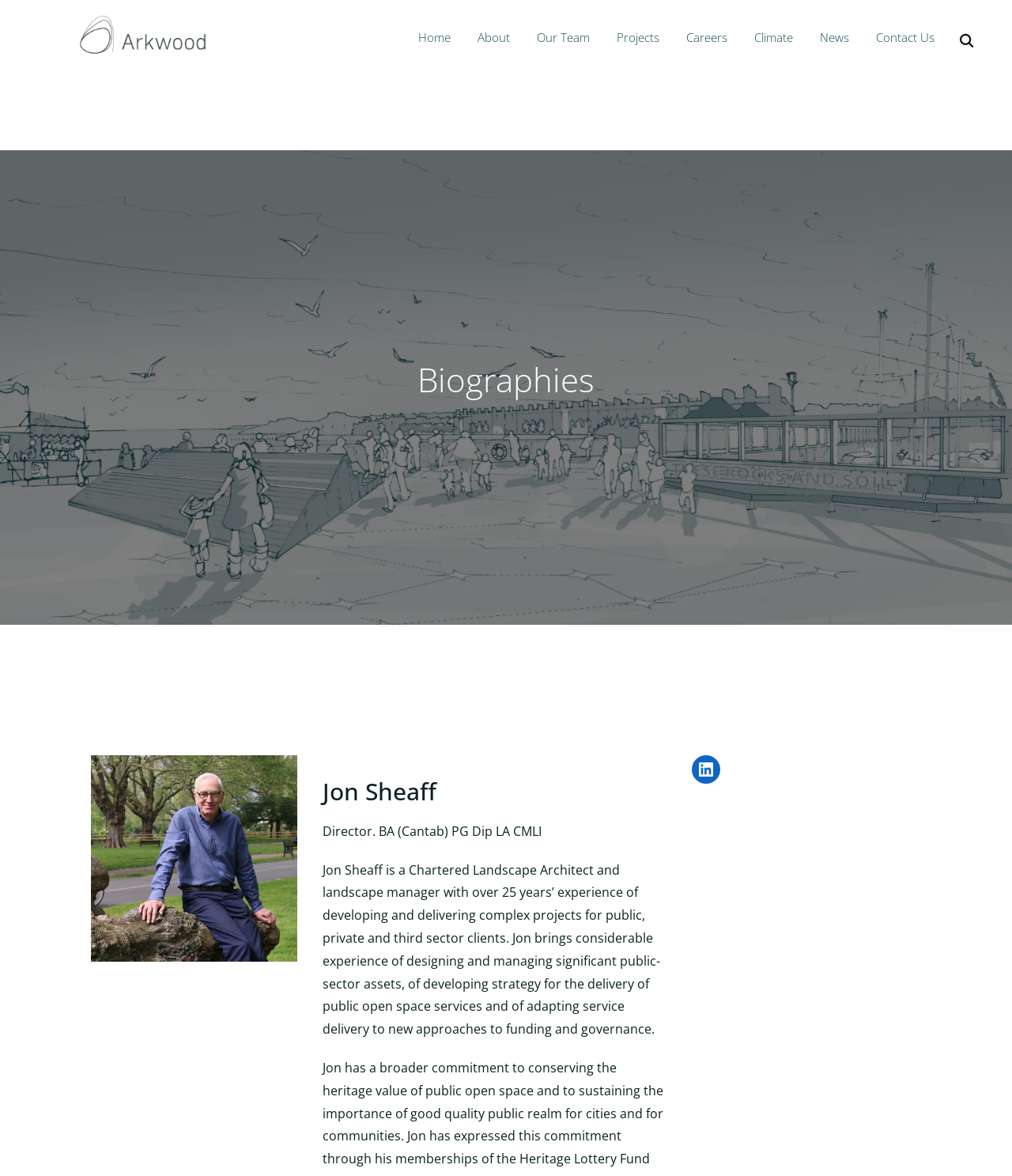Please indicate the bounding box coordinates for the clickable area to complete the following task: "view Jon Sheaff's LinkedIn profile". The coordinates should be specified as four float numbers between 0 and 1, i.e., [left, top, right, bottom].

[0.684, 0.642, 0.712, 0.666]